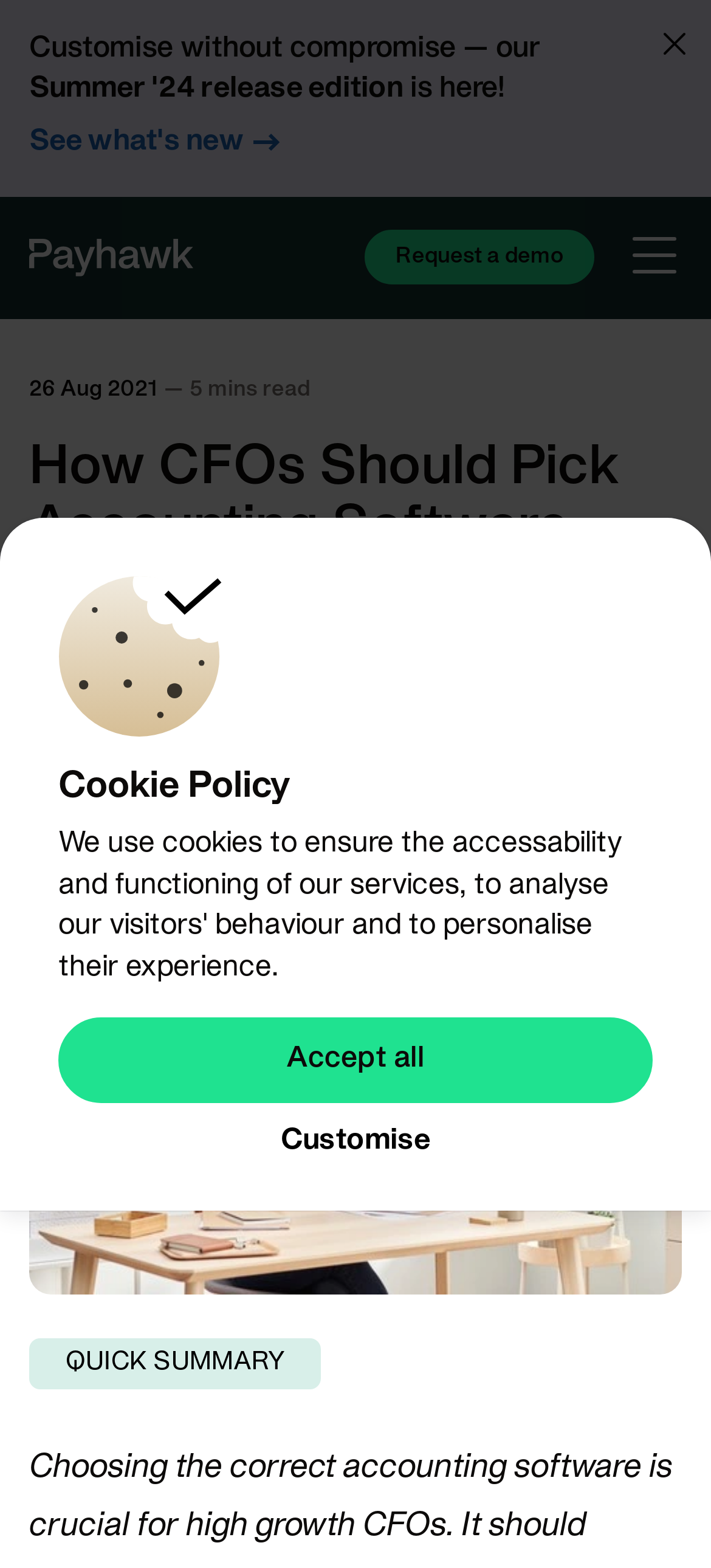Provide a single word or phrase to answer the given question: 
Who is the author of the article?

Tsvetina Yancheva